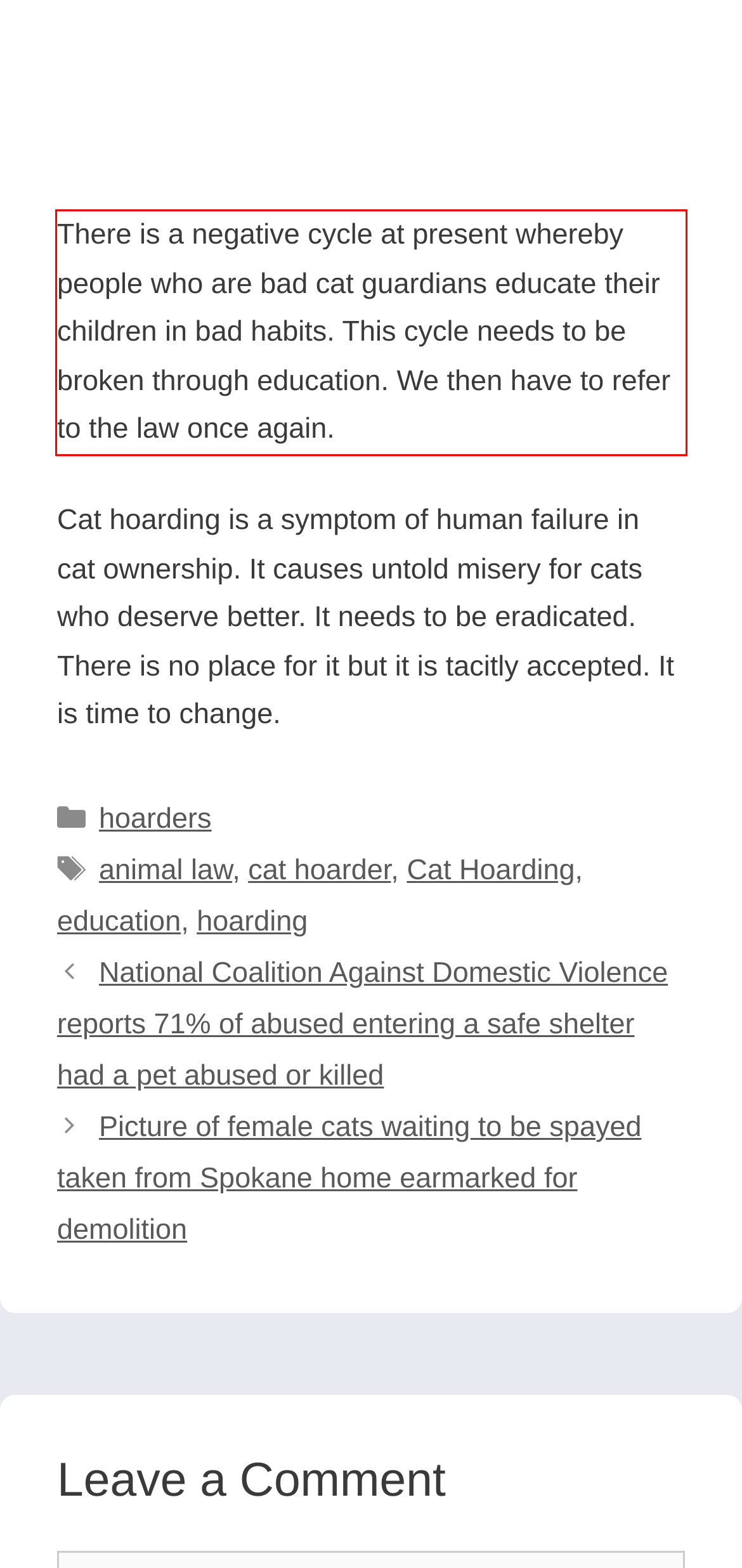You are provided with a screenshot of a webpage that includes a red bounding box. Extract and generate the text content found within the red bounding box.

There is a negative cycle at present whereby people who are bad cat guardians educate their children in bad habits. This cycle needs to be broken through education. We then have to refer to the law once again.